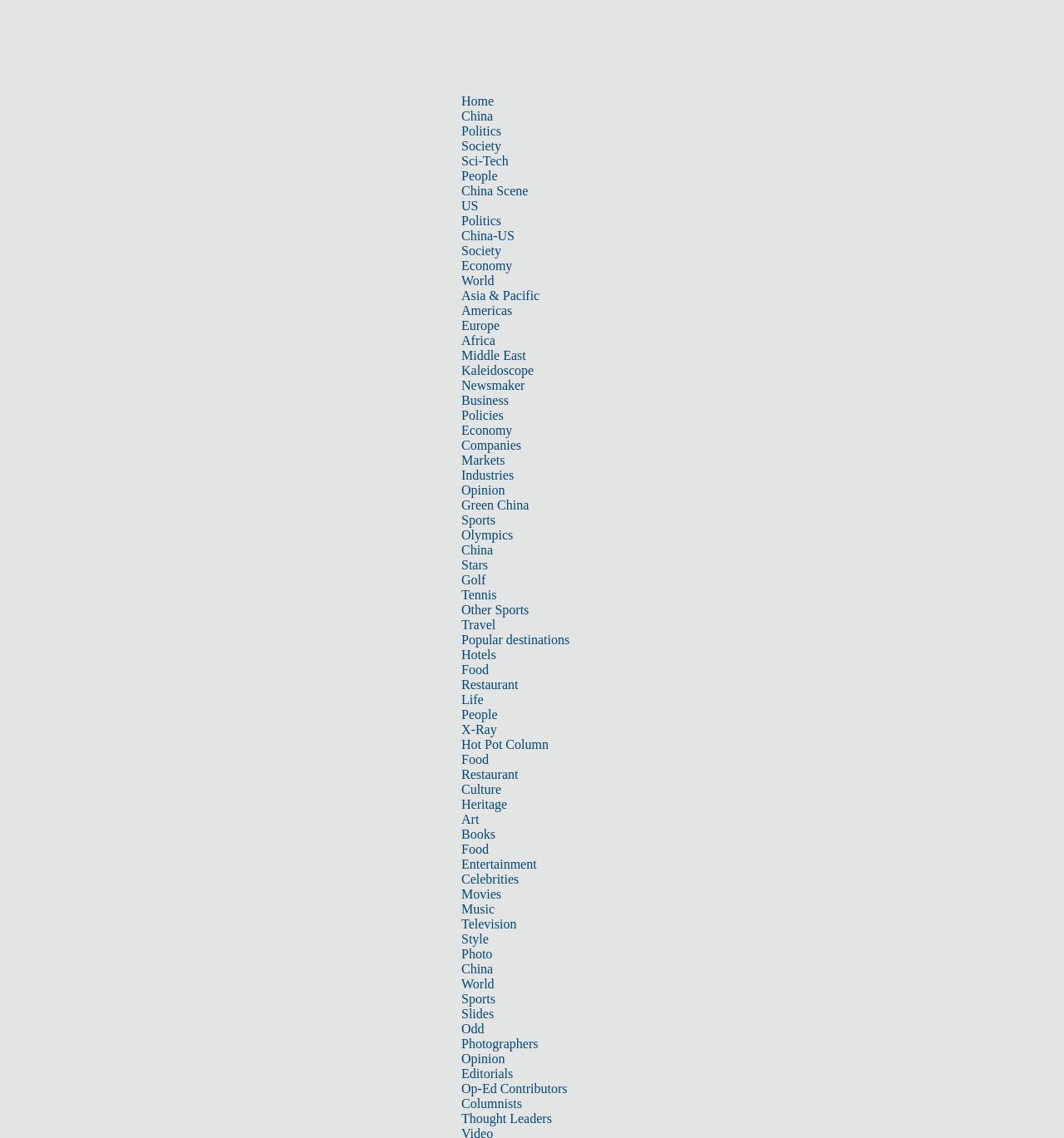Articulate a detailed summary of the webpage's content and design.

The webpage is about China Daily, a news website. At the top, there is a navigation bar with multiple links, including "Home", "China", "Politics", "Society", "Sci-Tech", and many others, totaling 34 links. These links are arranged horizontally, taking up the top portion of the page.

Below the navigation bar, there is a prominent iframe that occupies a significant portion of the page. The iframe is positioned at the top-left corner of the page, spanning about 75% of the page's width and 8% of its height.

The rest of the page is dedicated to various news articles and sections, which are not explicitly described in the accessibility tree. However, based on the meta description, it appears that one of the main articles is about soccer courses becoming mandatory in Chinese schools, aiming to make China a sporting power.